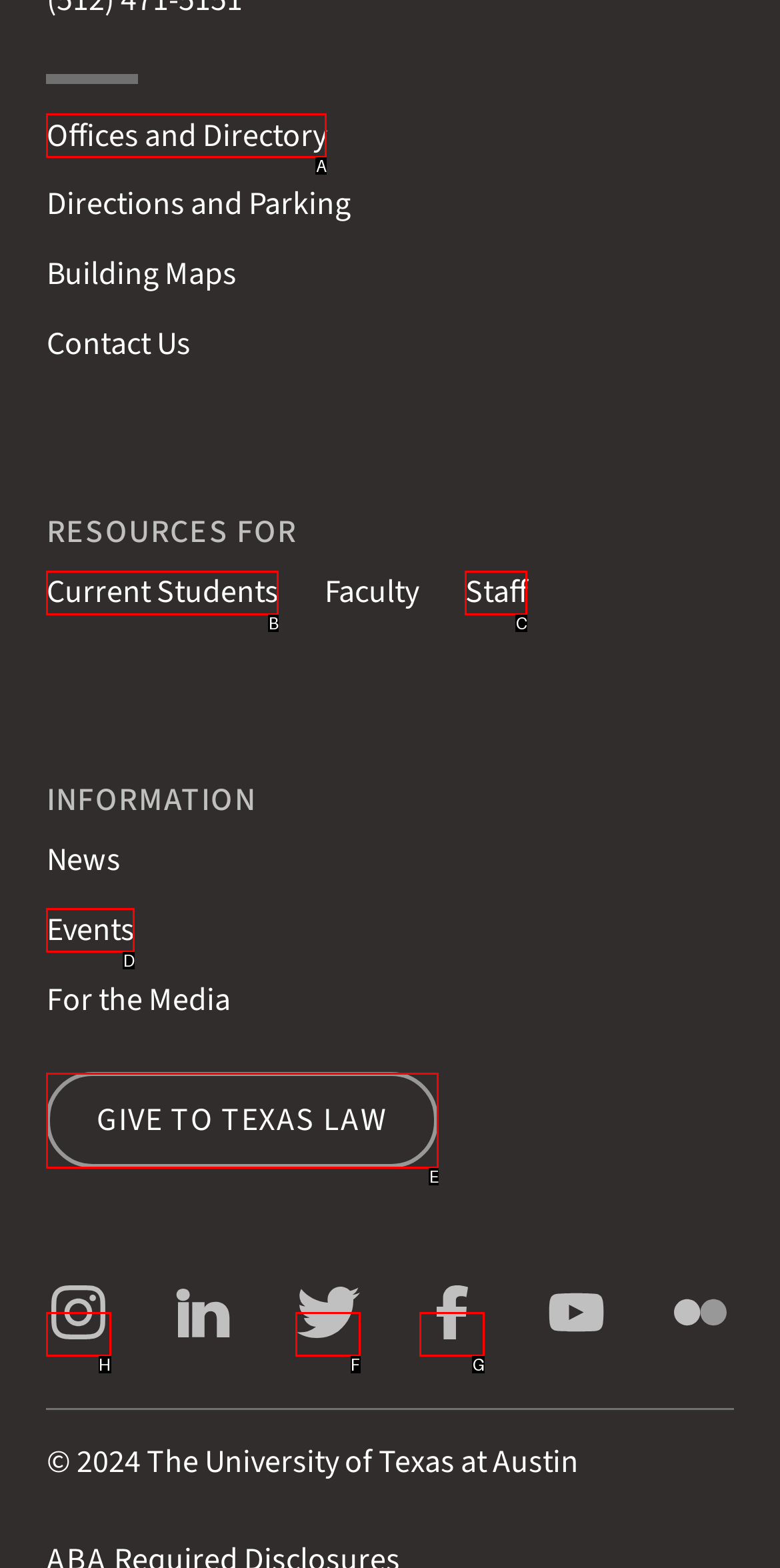Point out the UI element to be clicked for this instruction: Follow Texas Law on Instagram. Provide the answer as the letter of the chosen element.

H